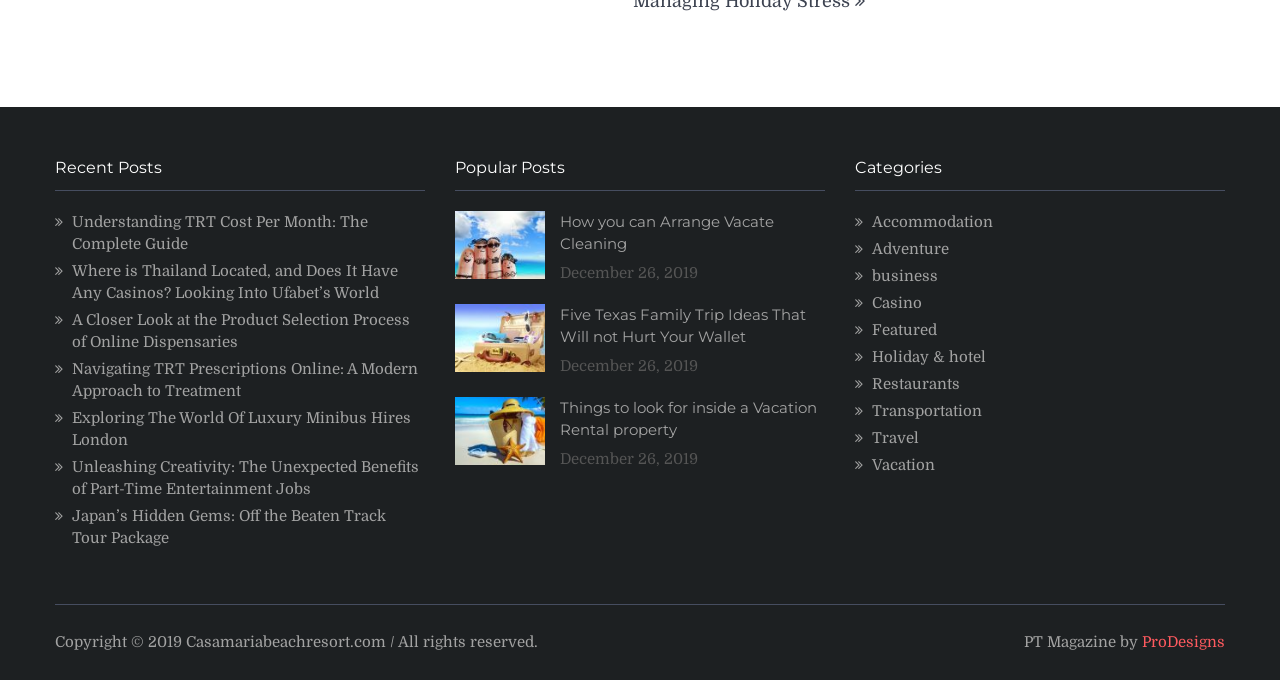Find the bounding box coordinates of the clickable element required to execute the following instruction: "Click on 'Recent Posts'". Provide the coordinates as four float numbers between 0 and 1, i.e., [left, top, right, bottom].

[0.043, 0.231, 0.332, 0.28]